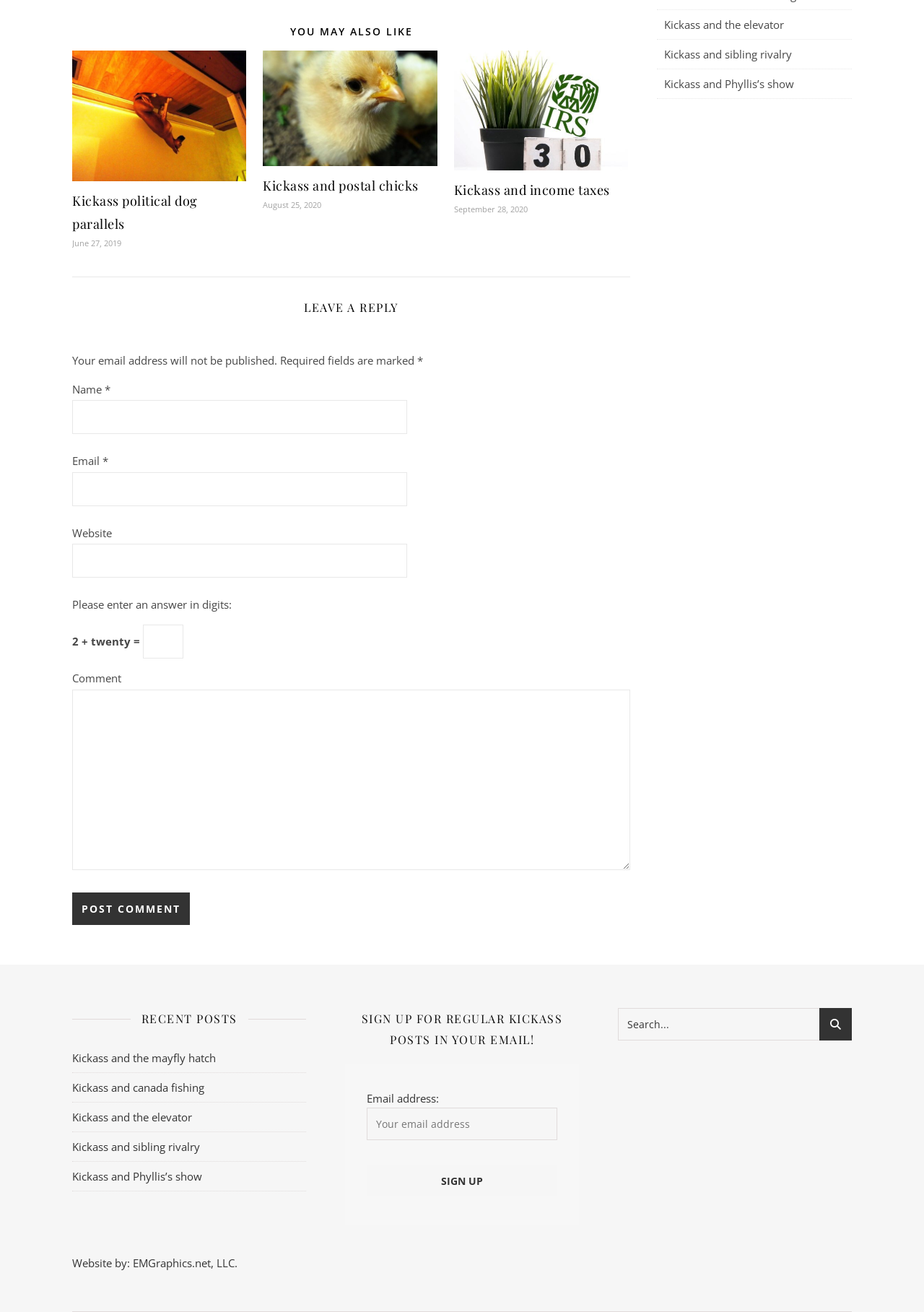Show the bounding box coordinates of the region that should be clicked to follow the instruction: "Click on the 'Kickass political dog parallels' link."

[0.078, 0.147, 0.214, 0.177]